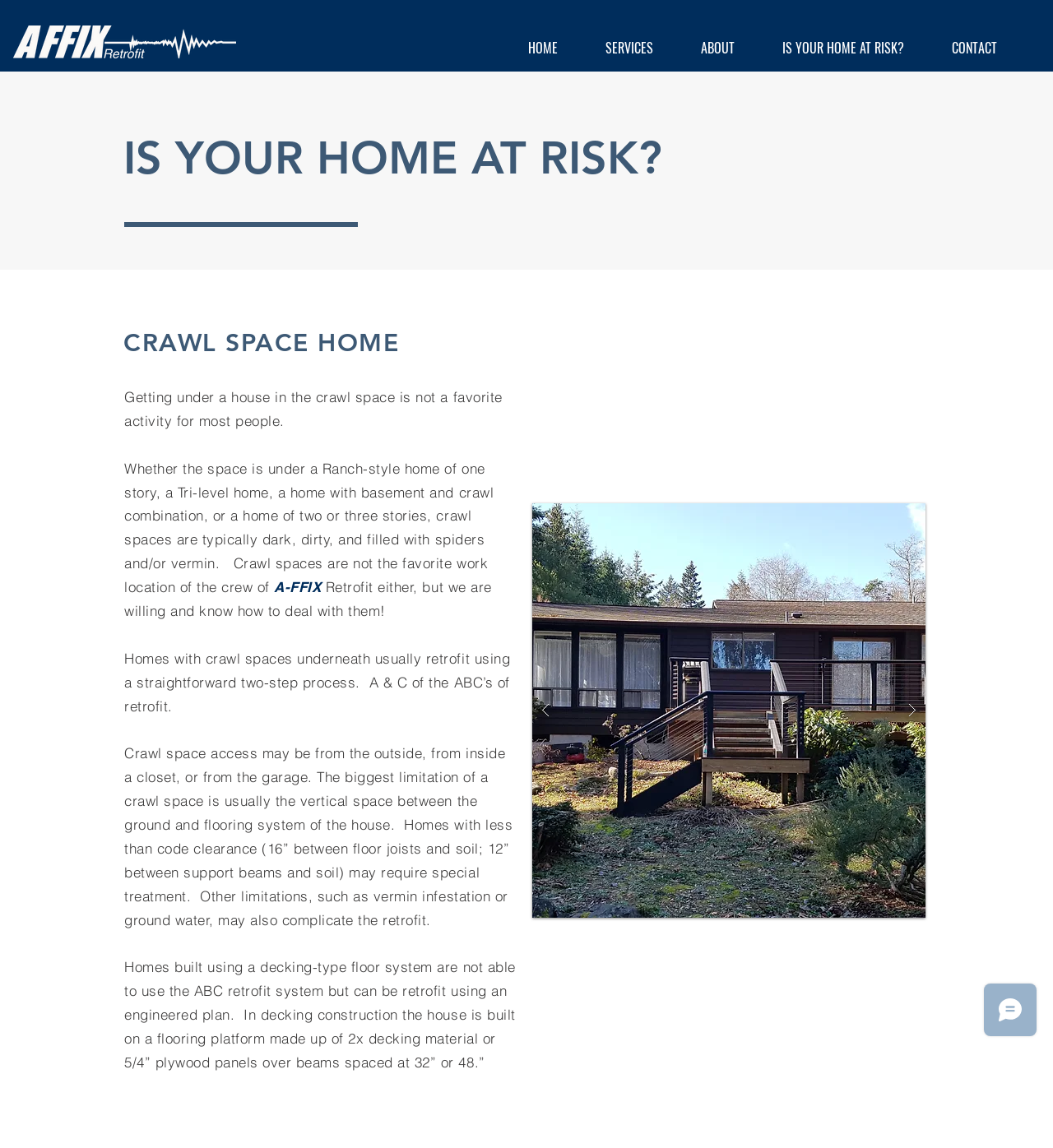How many links are there in the navigation menu?
Based on the screenshot, give a detailed explanation to answer the question.

The navigation menu is located at the top of the webpage and contains links to 'HOME', 'SERVICES', 'ABOUT', 'IS YOUR HOME AT RISK?', and 'CONTACT'.